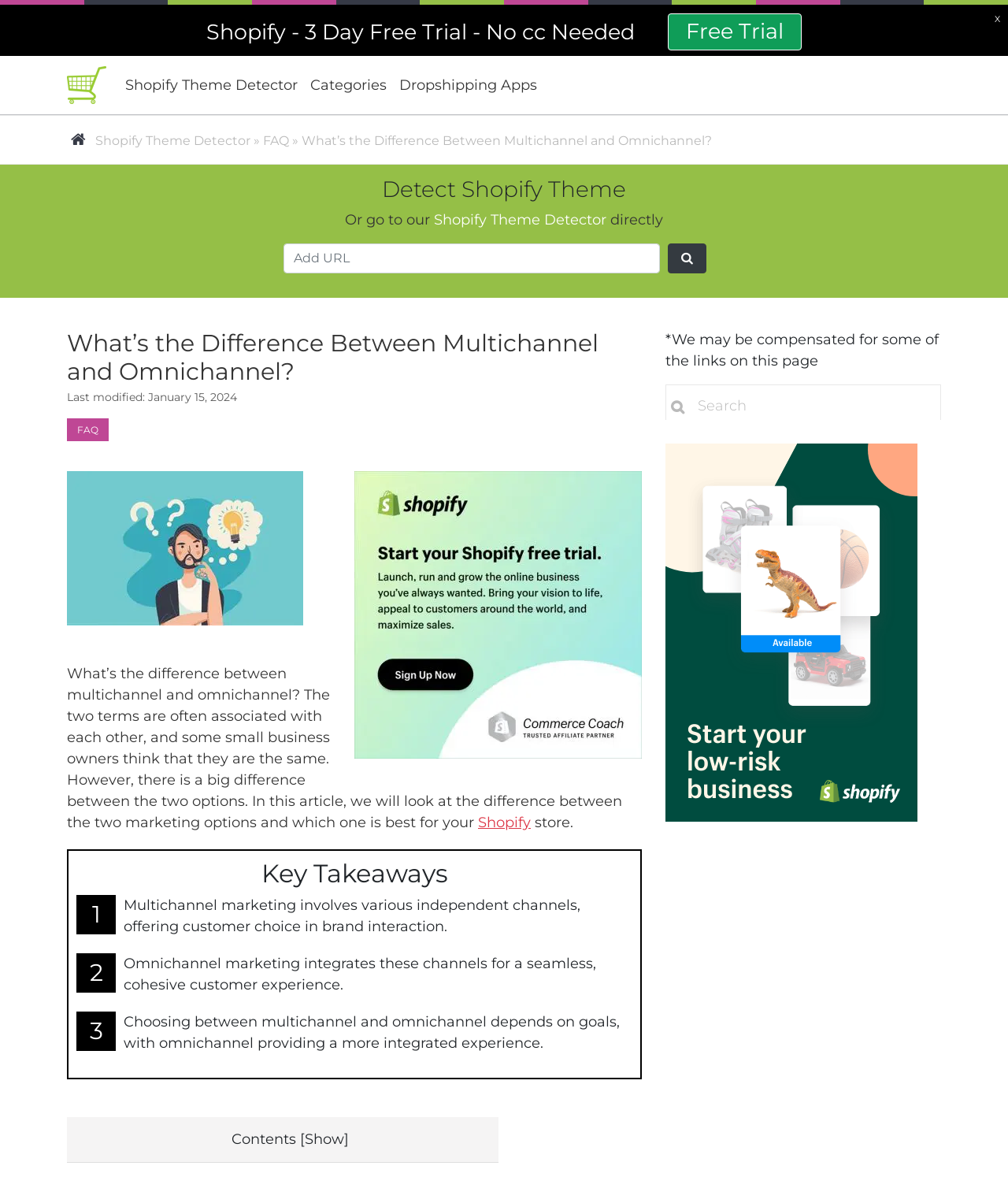What is the purpose of the 'Add URL' textbox?
Respond with a short answer, either a single word or a phrase, based on the image.

Detect Shopify Theme